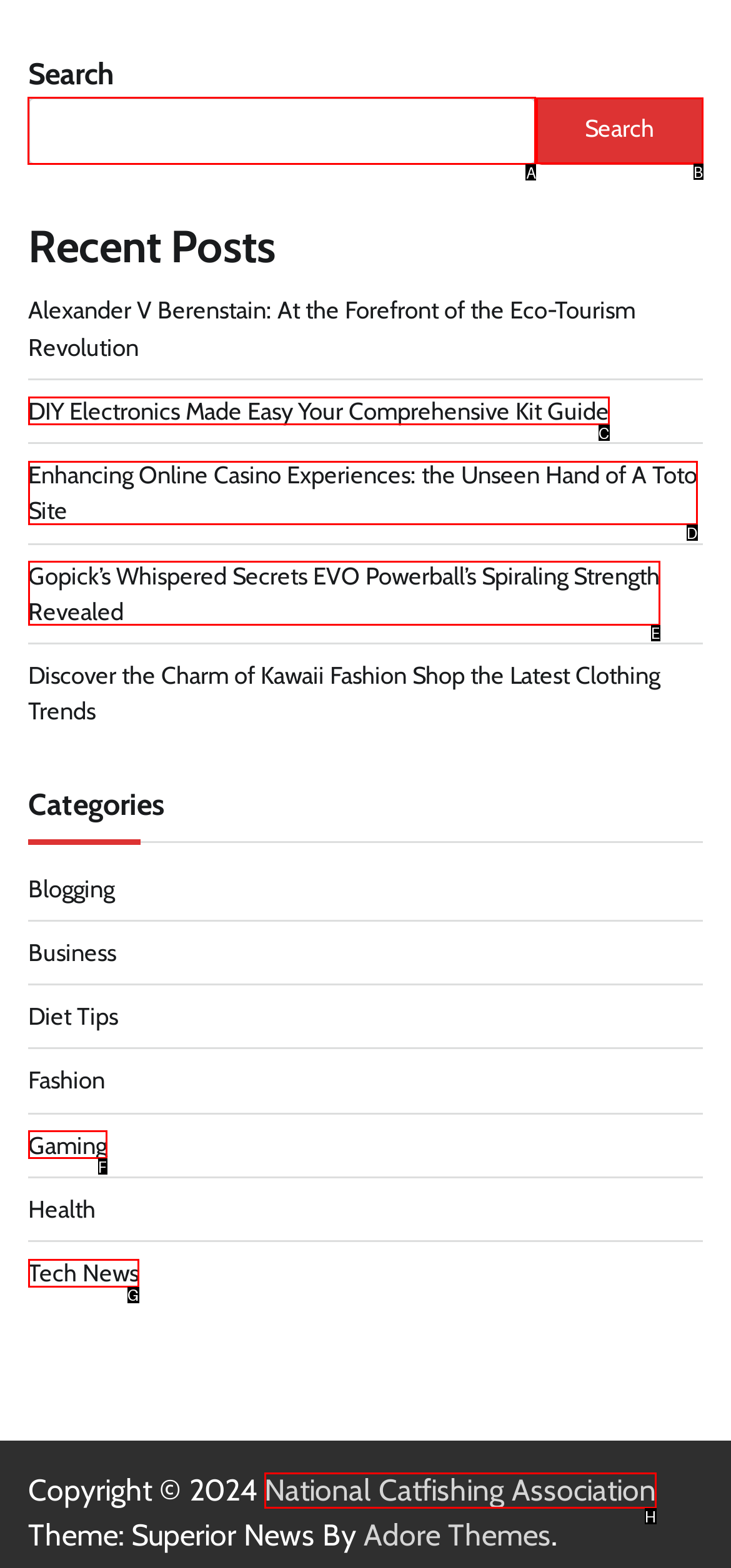Determine which element should be clicked for this task: Search for something
Answer with the letter of the selected option.

A